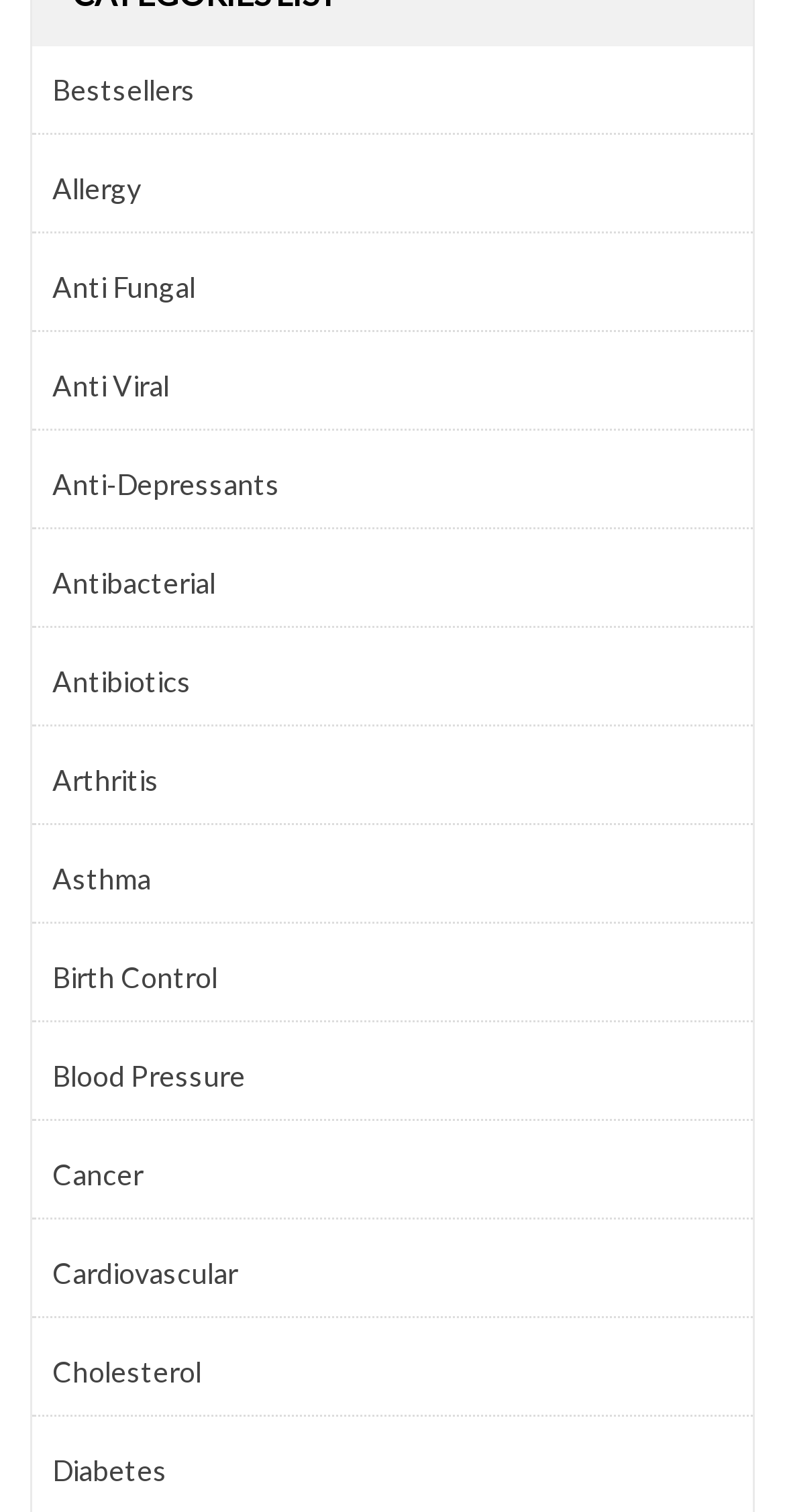Provide a one-word or brief phrase answer to the question:
What is the category of medicine related to heart health?

Cardiovascular